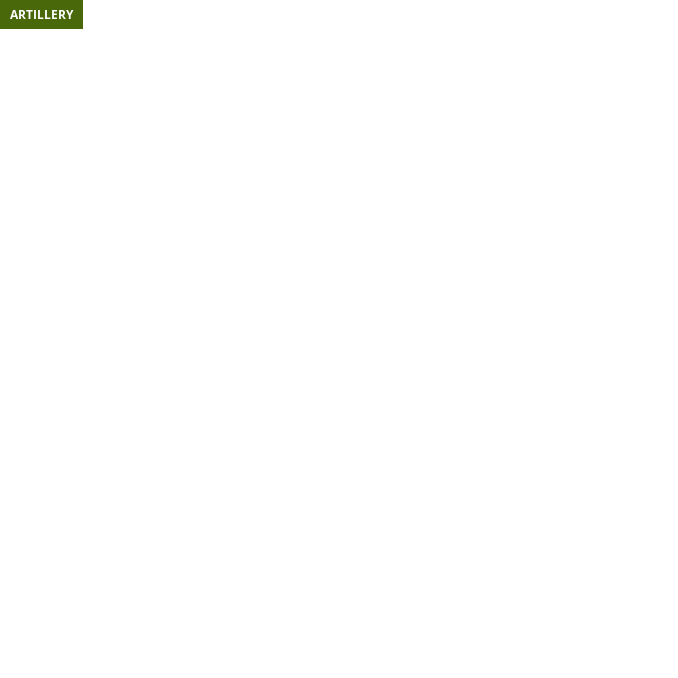What is the purpose of the word 'ARTILLERY' in the image?
Give a detailed response to the question by analyzing the screenshot.

The word 'ARTILLERY' is displayed prominently in a bold, green font, suggesting that it serves as a thematic header to emphasize a segment focused on heavy weapons in military history, capturing the viewer's attention and setting the stage for further exploration of artillery-related content.